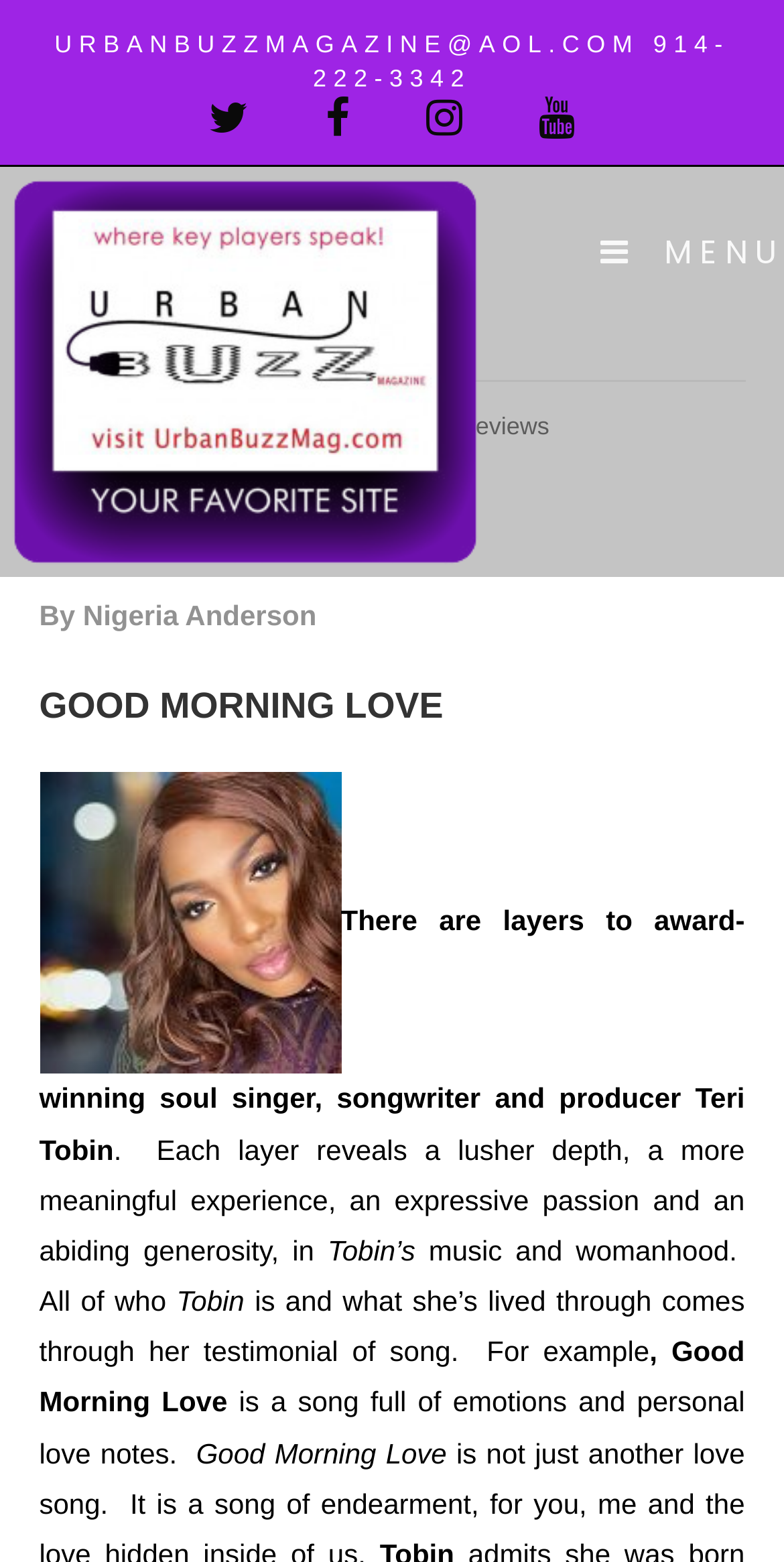Review the image closely and give a comprehensive answer to the question: What is the title of the article?

I found the title of the article by looking at the heading elements on the webpage. The heading element with the text 'GOOD MORNING LOVE' has a bounding box coordinate of [0.05, 0.436, 0.95, 0.469], which suggests it is a prominent heading on the page.